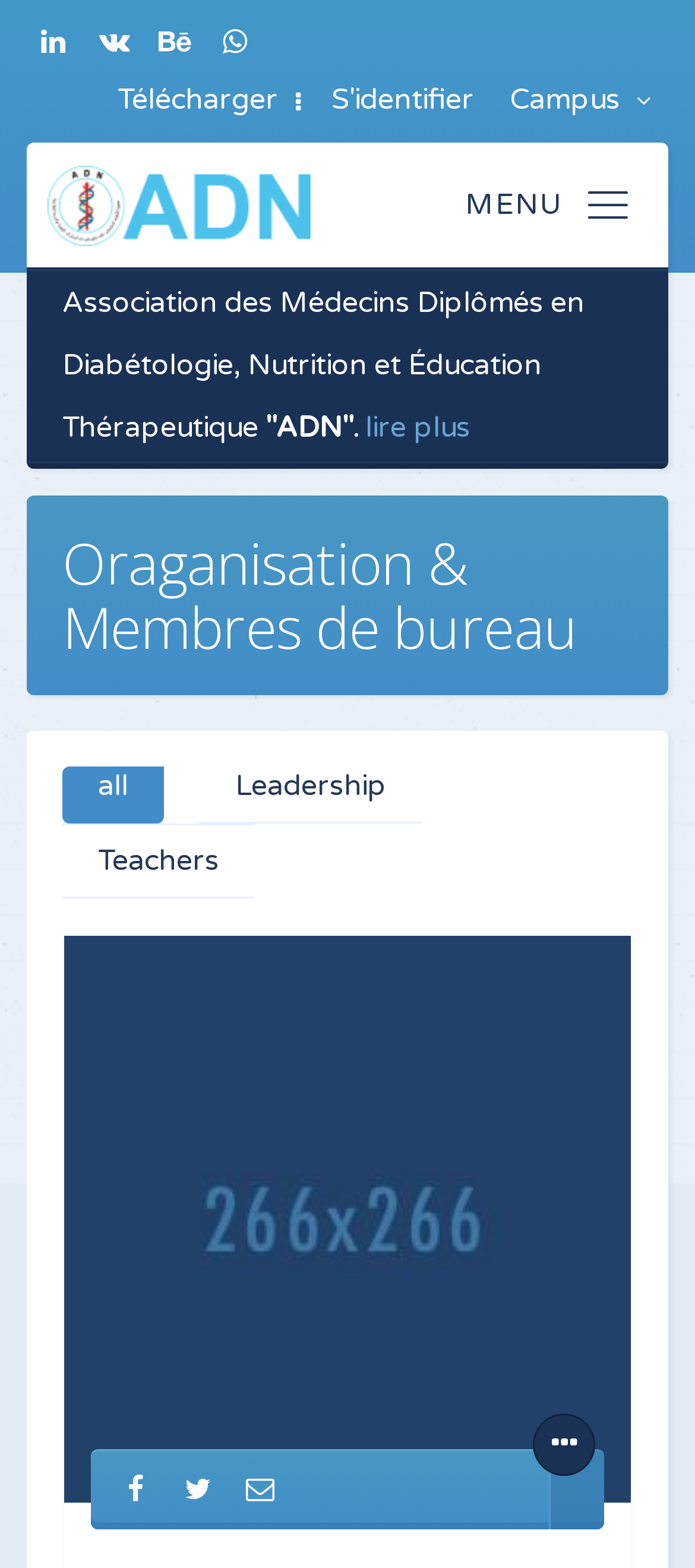Please give a concise answer to this question using a single word or phrase: 
How many social media links are available?

4